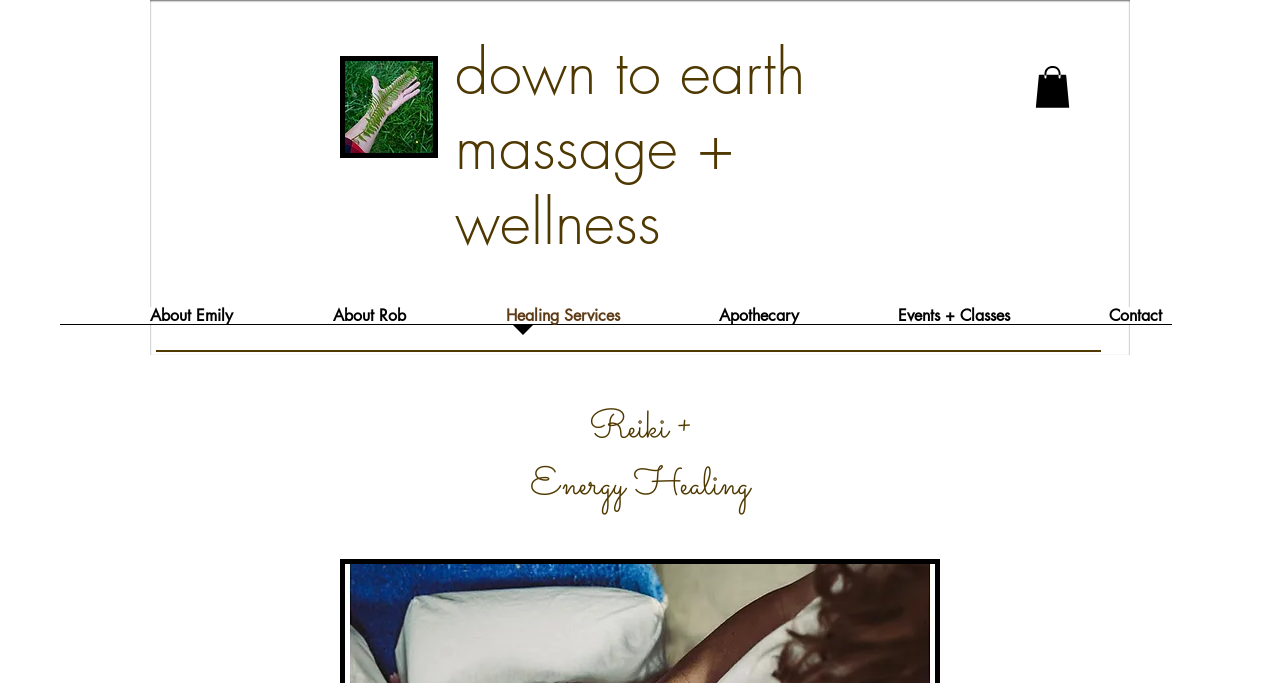Identify the title of the webpage and provide its text content.

down to earth